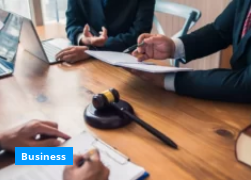Could you please study the image and provide a detailed answer to the question:
What is the individual gesturing with?

The caption describes one individual as gesturing with their hands, indicating a collaborative meeting atmosphere.